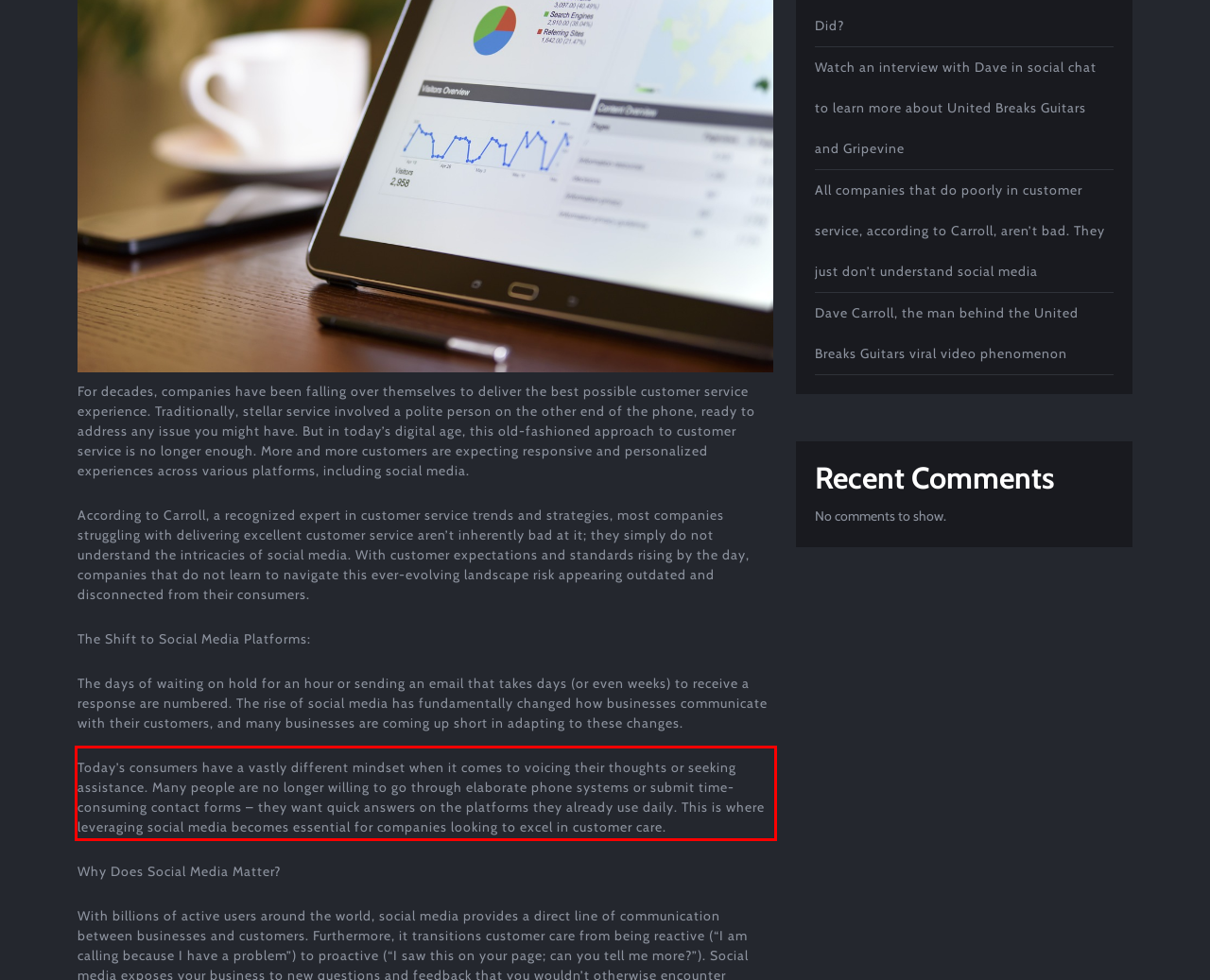The screenshot you have been given contains a UI element surrounded by a red rectangle. Use OCR to read and extract the text inside this red rectangle.

Today’s consumers have a vastly different mindset when it comes to voicing their thoughts or seeking assistance. Many people are no longer willing to go through elaborate phone systems or submit time-consuming contact forms – they want quick answers on the platforms they already use daily. This is where leveraging social media becomes essential for companies looking to excel in customer care.